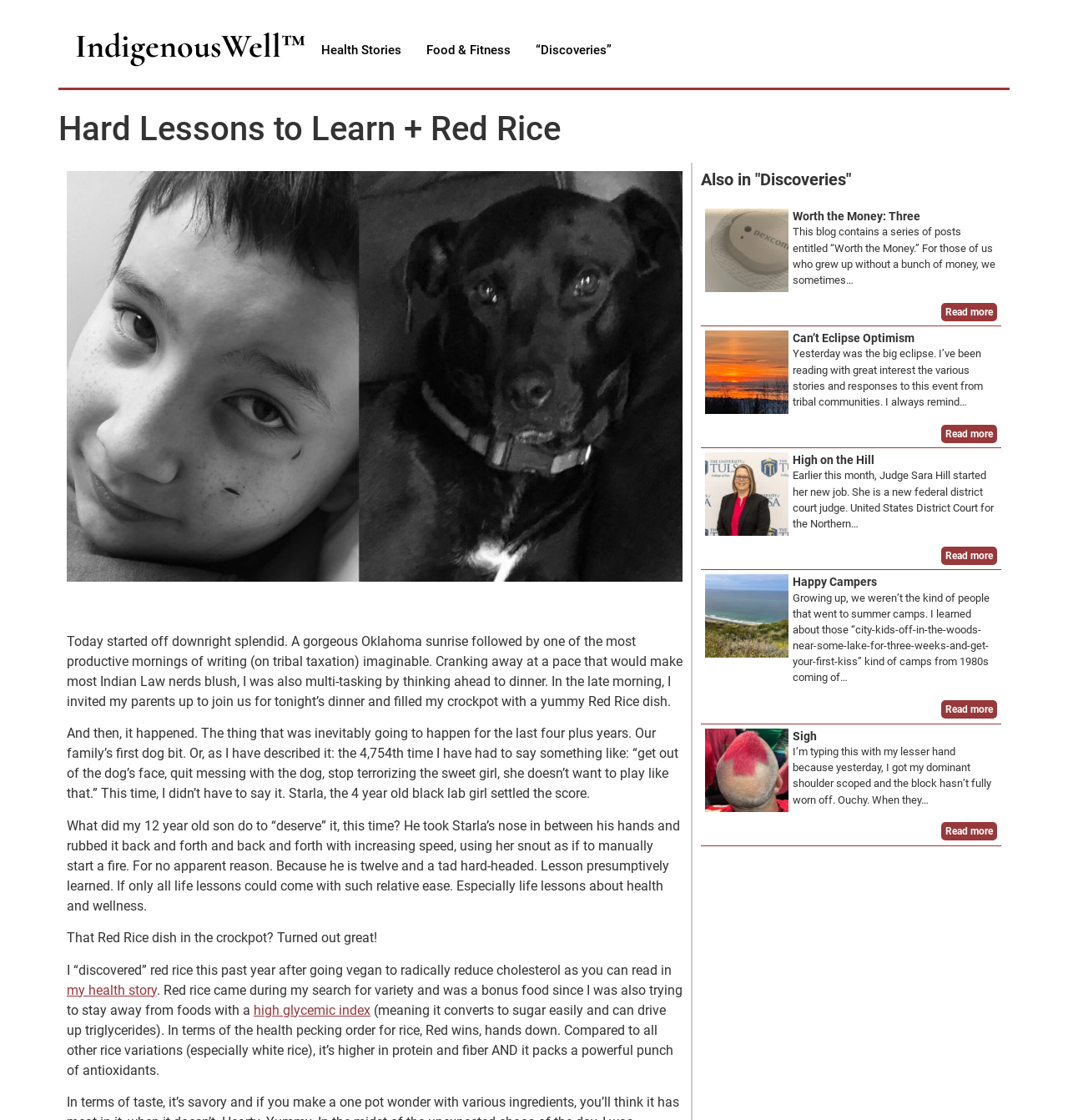Predict the bounding box coordinates for the UI element described as: "Read more". The coordinates should be four float numbers between 0 and 1, presented as [left, top, right, bottom].

[0.881, 0.625, 0.934, 0.642]